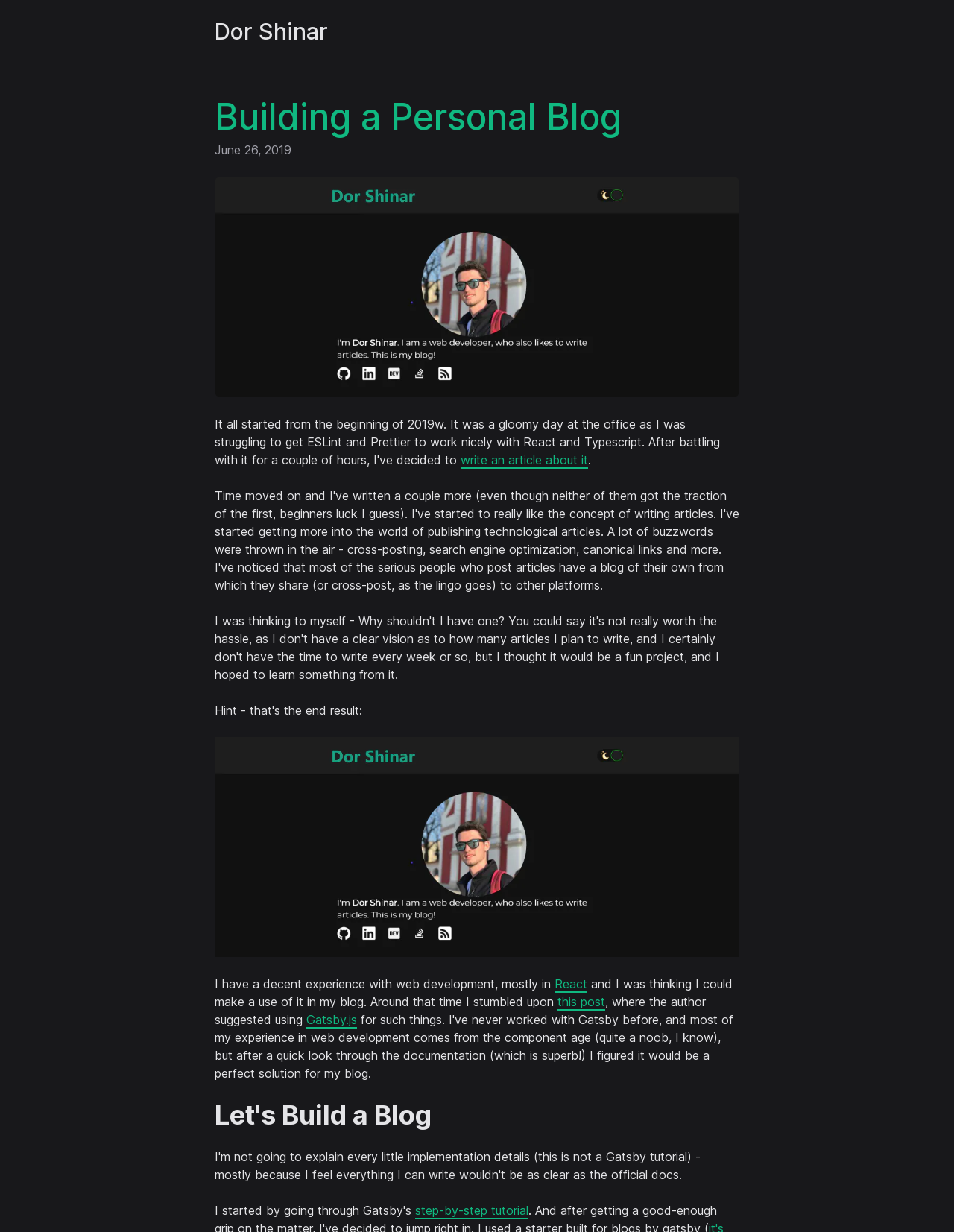Using the provided element description "aria-label="Subject" name="subject" placeholder="Subject"", determine the bounding box coordinates of the UI element.

None